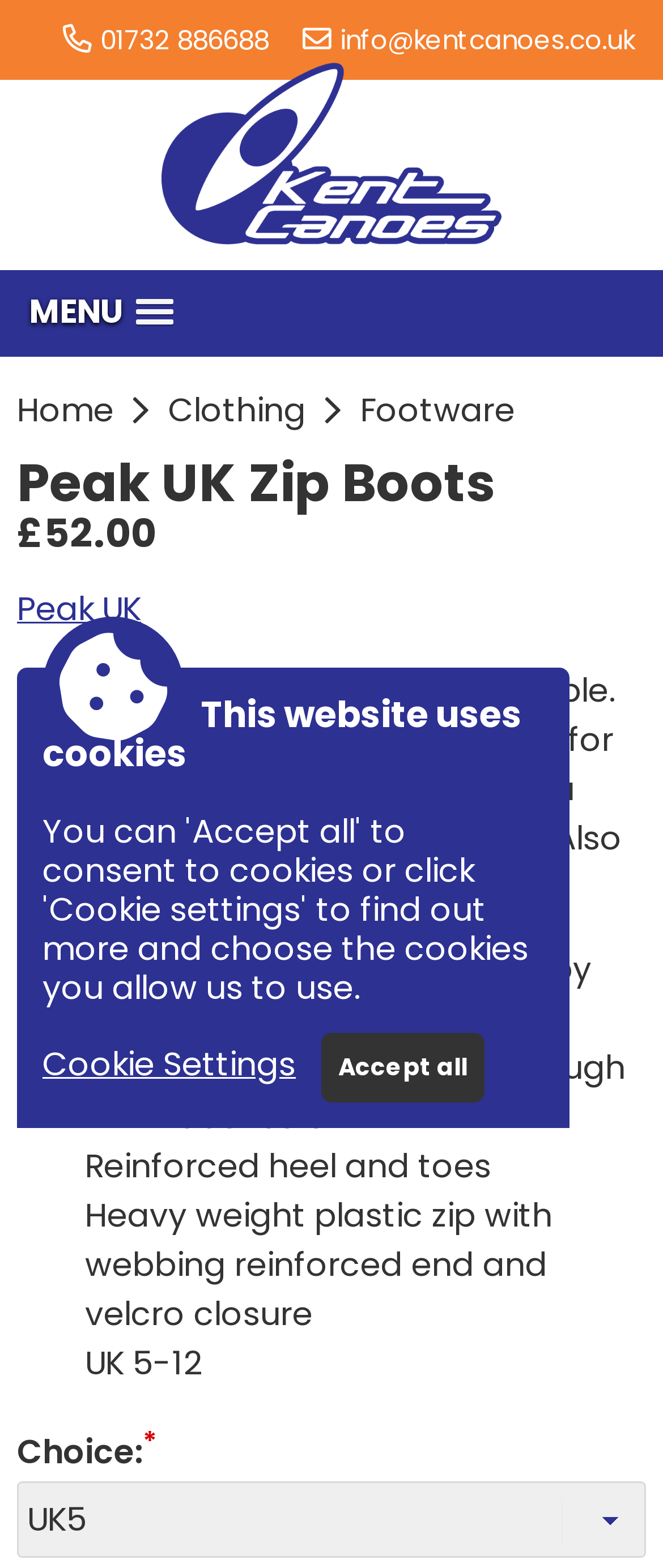Find the bounding box coordinates of the element's region that should be clicked in order to follow the given instruction: "Go to 'Home'". The coordinates should consist of four float numbers between 0 and 1, i.e., [left, top, right, bottom].

[0.026, 0.247, 0.254, 0.276]